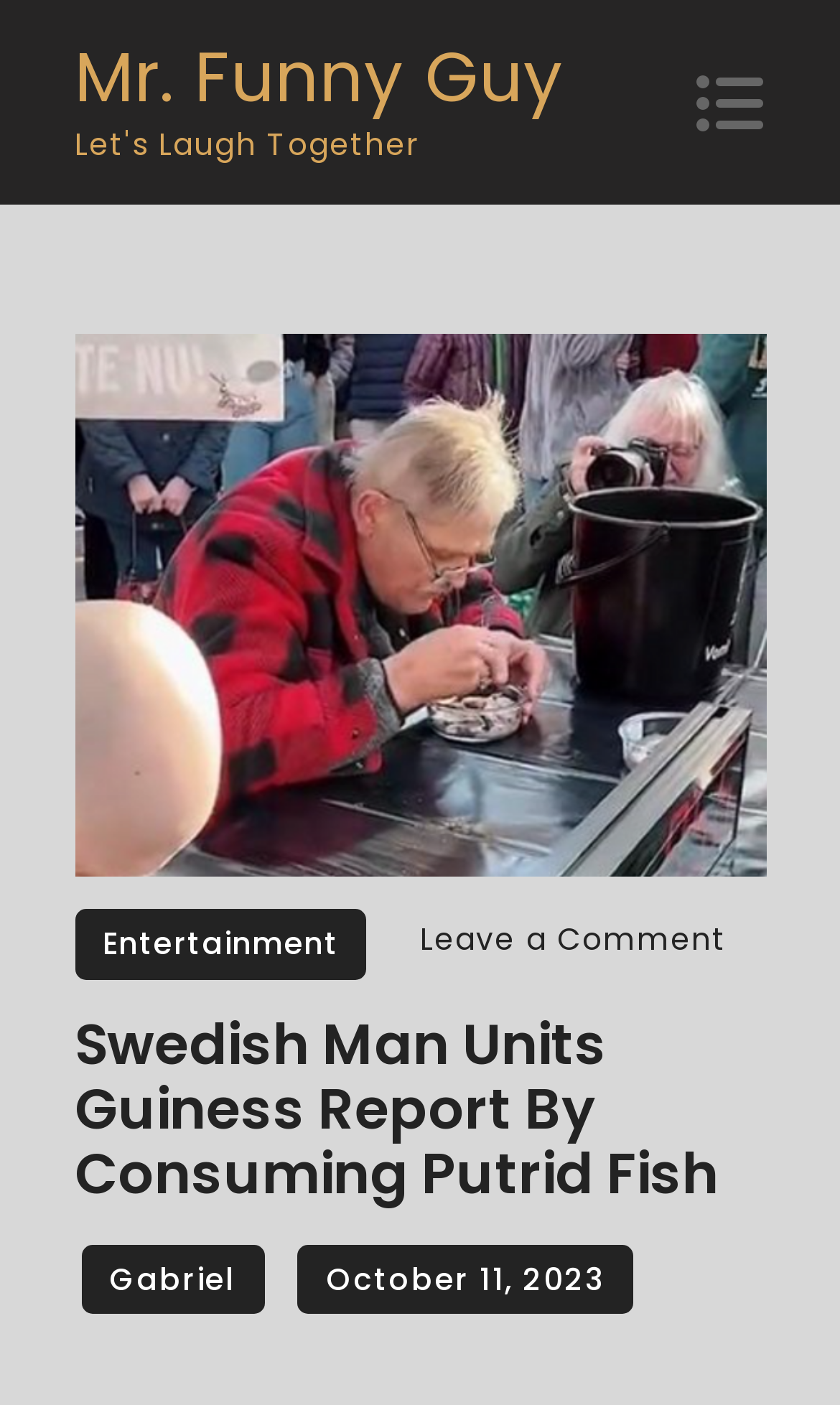When was the article published?
Please ensure your answer is as detailed and informative as possible.

I determined the publication date by looking at the link 'October 11, 2023' which is a sibling of the author's name, indicating that it is the publication date of the article.